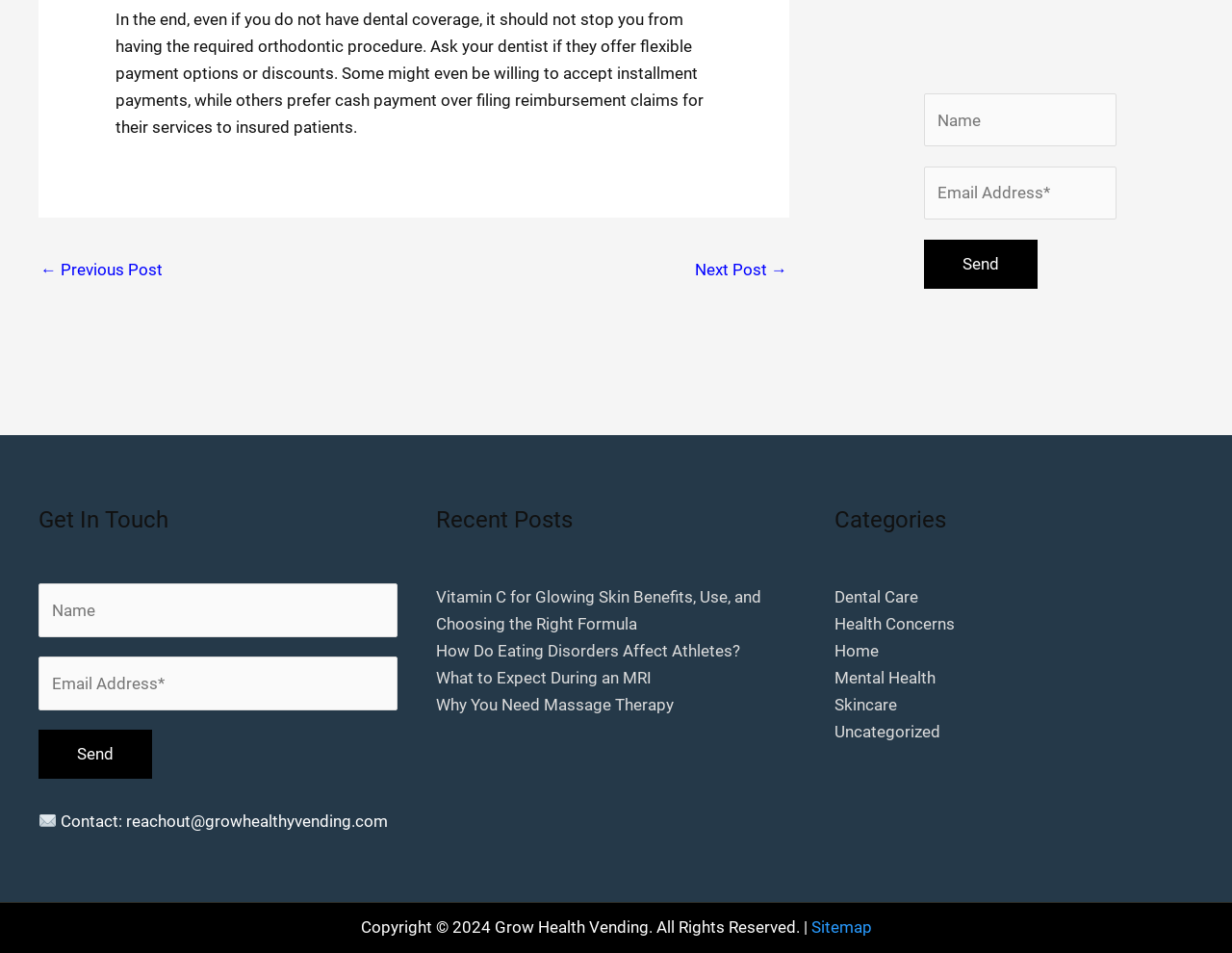What is the copyright information of the website?
We need a detailed and exhaustive answer to the question. Please elaborate.

The copyright information is provided at the bottom of the webpage, stating 'Copyright © 2024 Grow Health Vending. All Rights Reserved.'